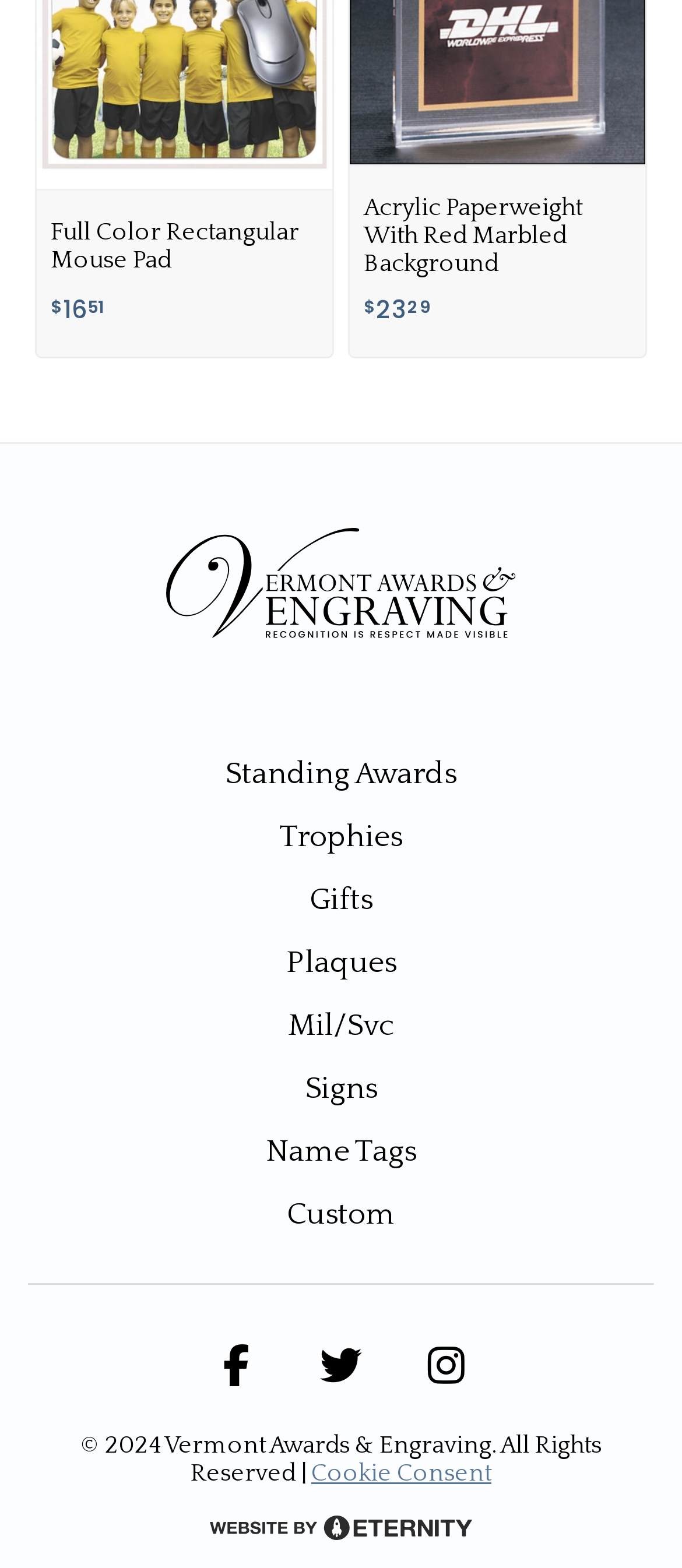What type of products does this website sell?
Using the visual information, respond with a single word or phrase.

Awards and gifts